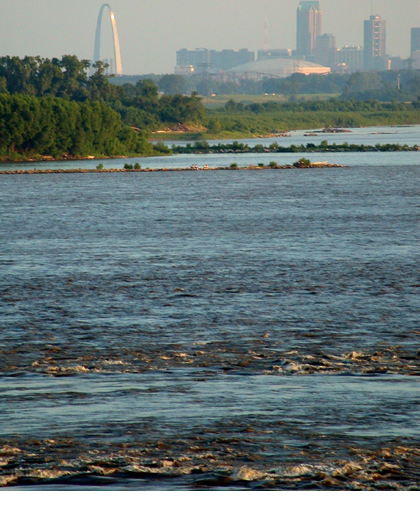What is the color of the landscape?
Based on the visual, give a brief answer using one word or a short phrase.

Golden